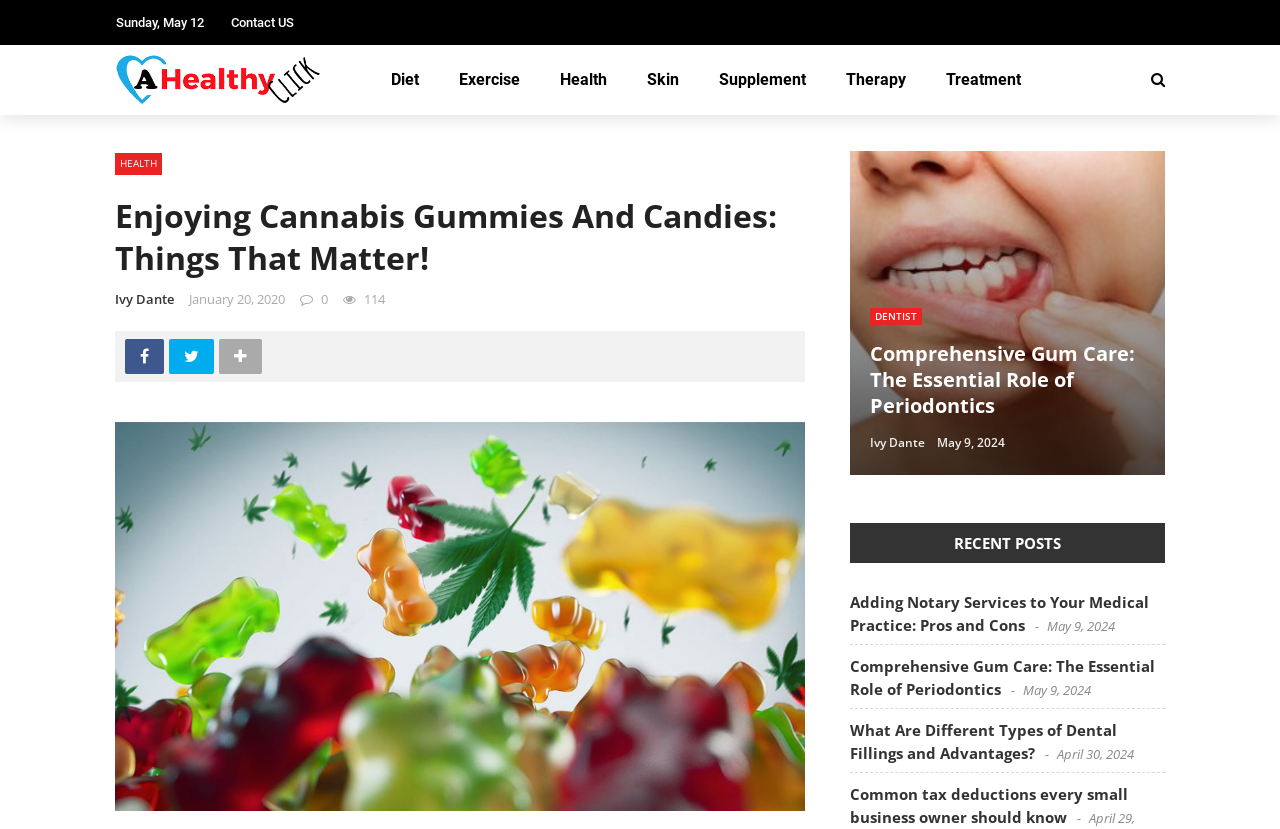Answer the following inquiry with a single word or phrase:
What is the category of the link 'Diet'?

Health